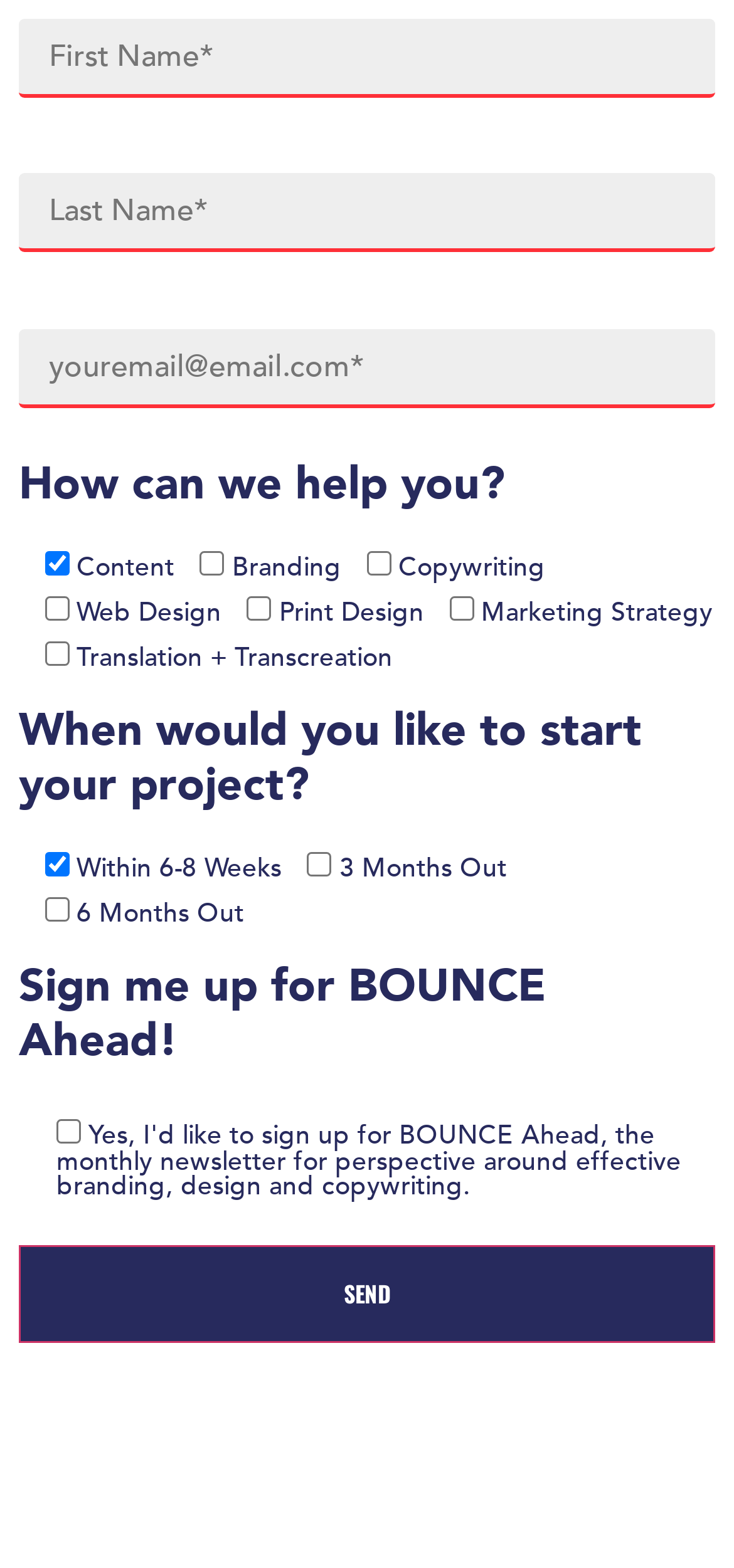Bounding box coordinates are specified in the format (top-left x, top-left y, bottom-right x, bottom-right y). All values are floating point numbers bounded between 0 and 1. Please provide the bounding box coordinate of the region this sentence describes: name="your-email" placeholder="youremail@email.com*"

[0.026, 0.21, 0.974, 0.26]